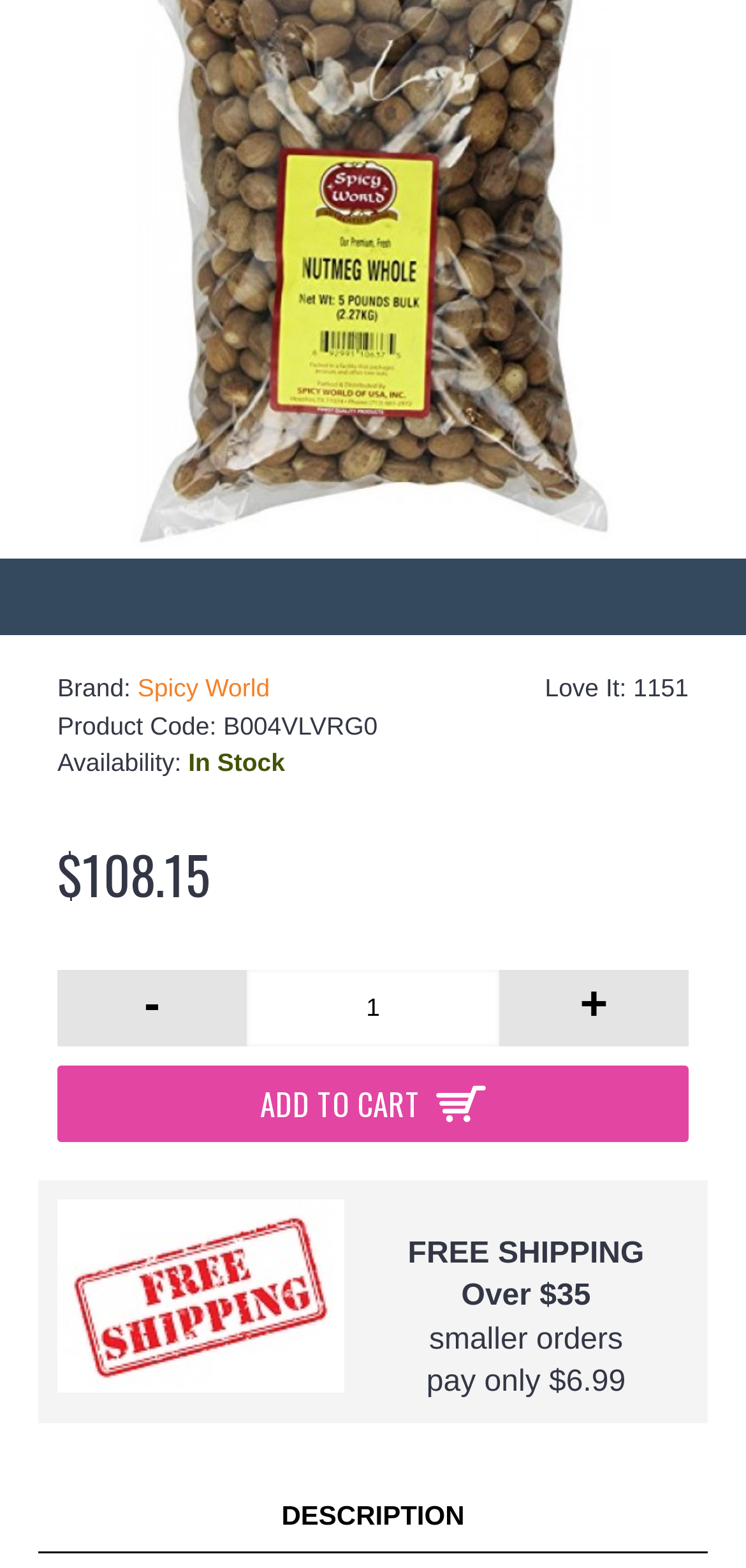Provide the bounding box coordinates of the HTML element described by the text: "Description". The coordinates should be in the format [left, top, right, bottom] with values between 0 and 1.

[0.051, 0.945, 0.949, 0.99]